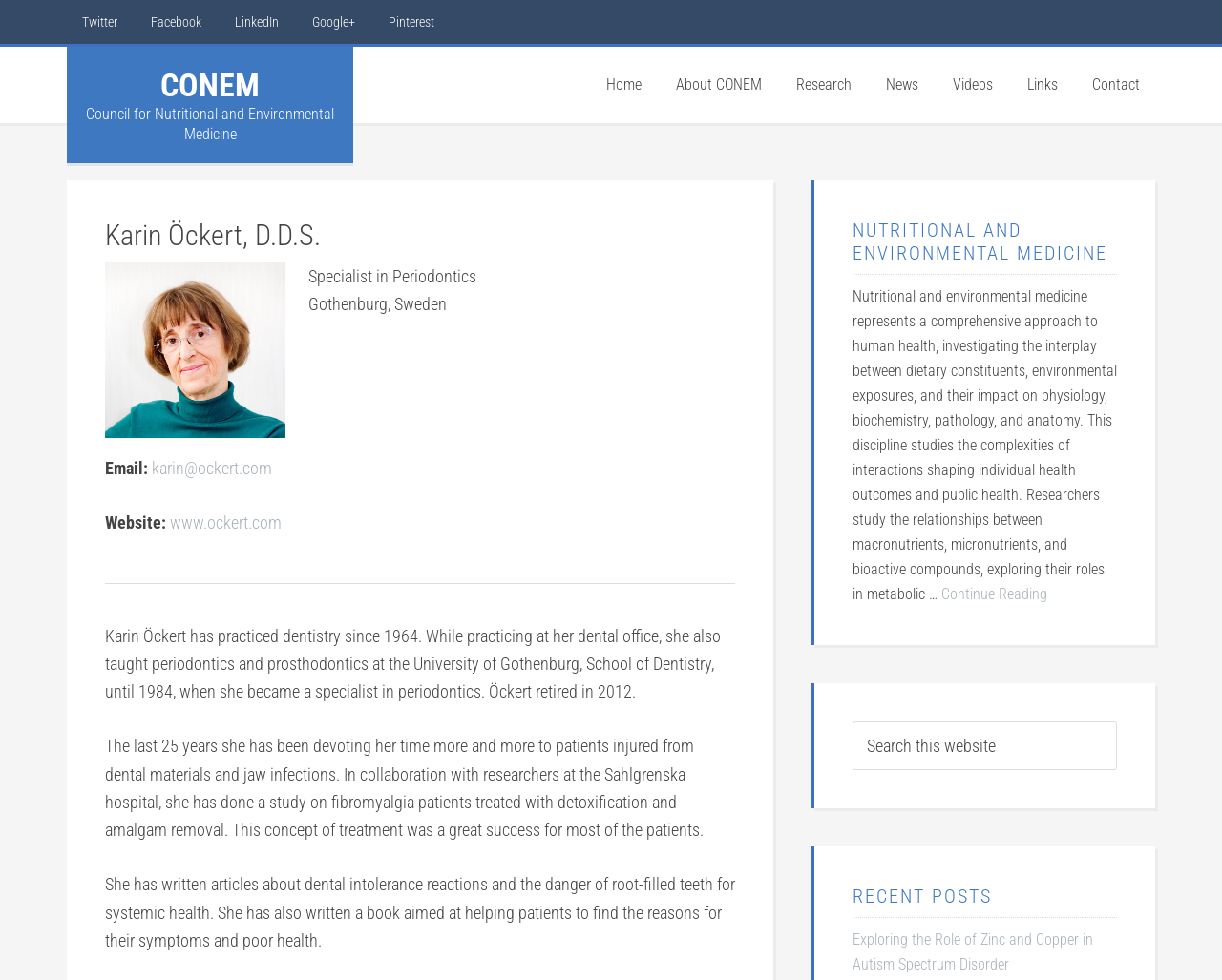Determine the bounding box coordinates of the region to click in order to accomplish the following instruction: "Search this website". Provide the coordinates as four float numbers between 0 and 1, specifically [left, top, right, bottom].

[0.698, 0.736, 0.914, 0.786]